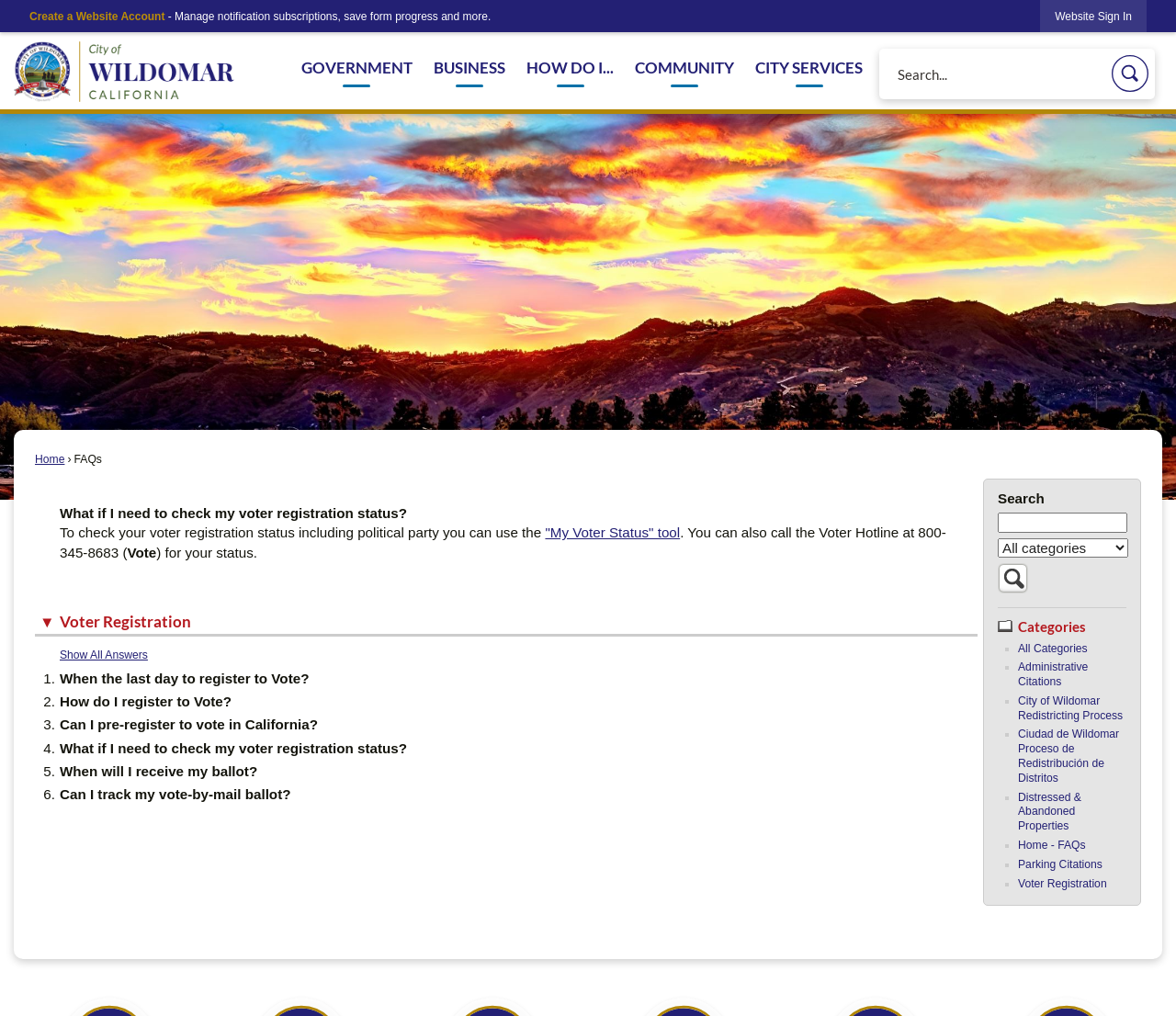Please answer the following query using a single word or phrase: 
What is the orientation of the menu?

Vertical